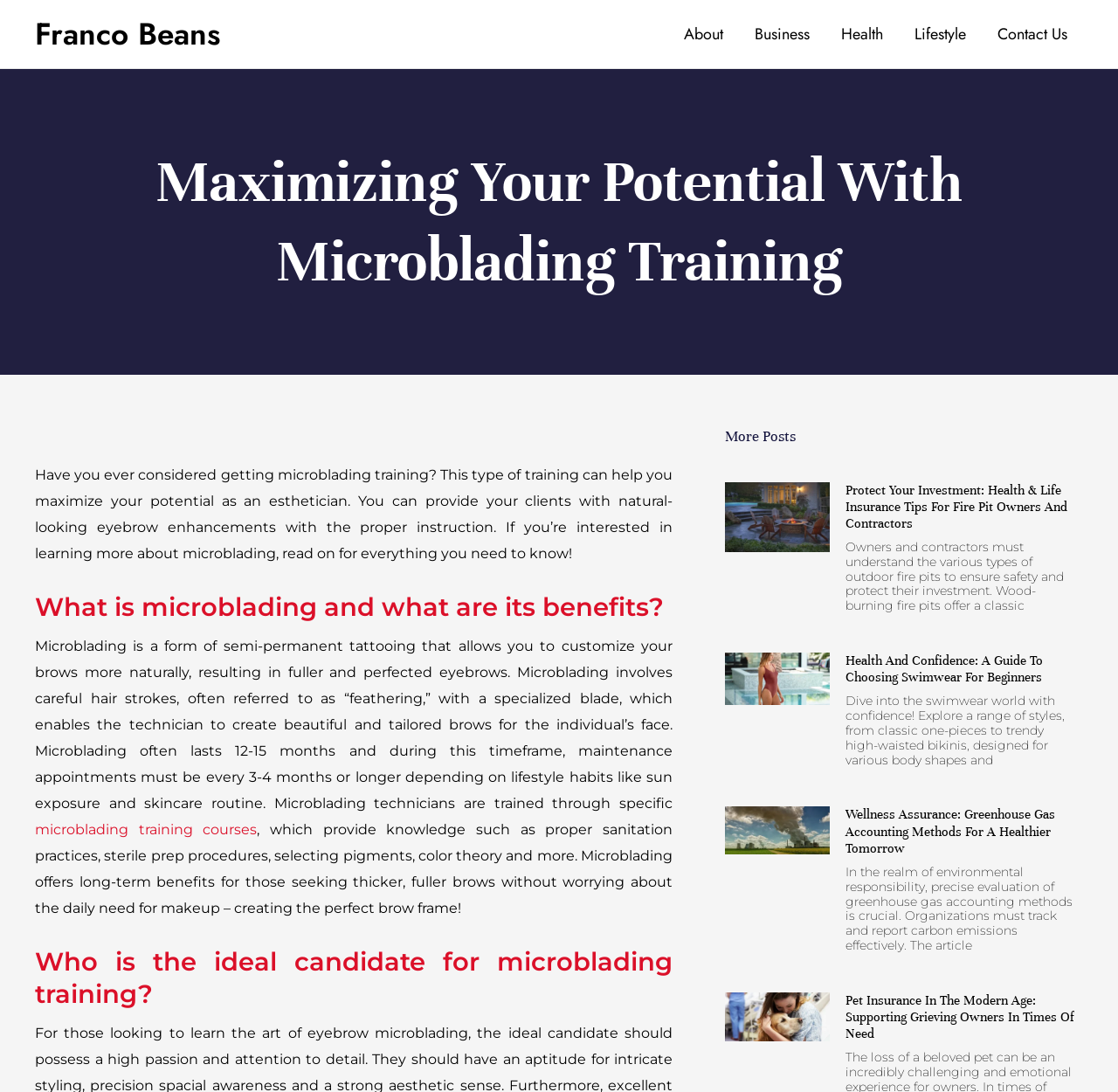Determine the bounding box coordinates for the clickable element required to fulfill the instruction: "Click on the 'About' link in the navigation menu". Provide the coordinates as four float numbers between 0 and 1, i.e., [left, top, right, bottom].

[0.598, 0.003, 0.661, 0.059]